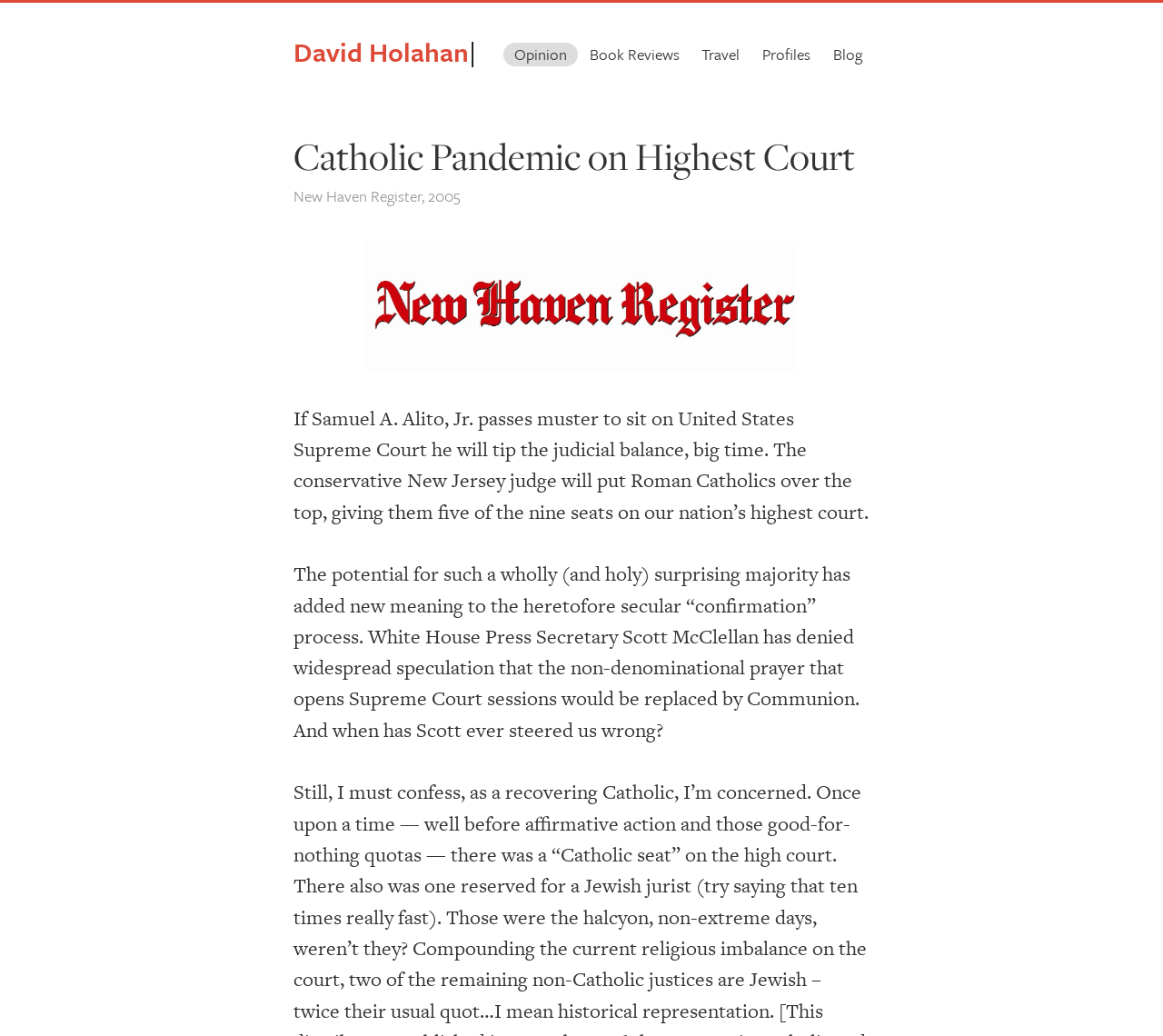Please find the bounding box for the following UI element description. Provide the coordinates in (top-left x, top-left y, bottom-right x, bottom-right y) format, with values between 0 and 1: David Holahan

[0.252, 0.032, 0.403, 0.068]